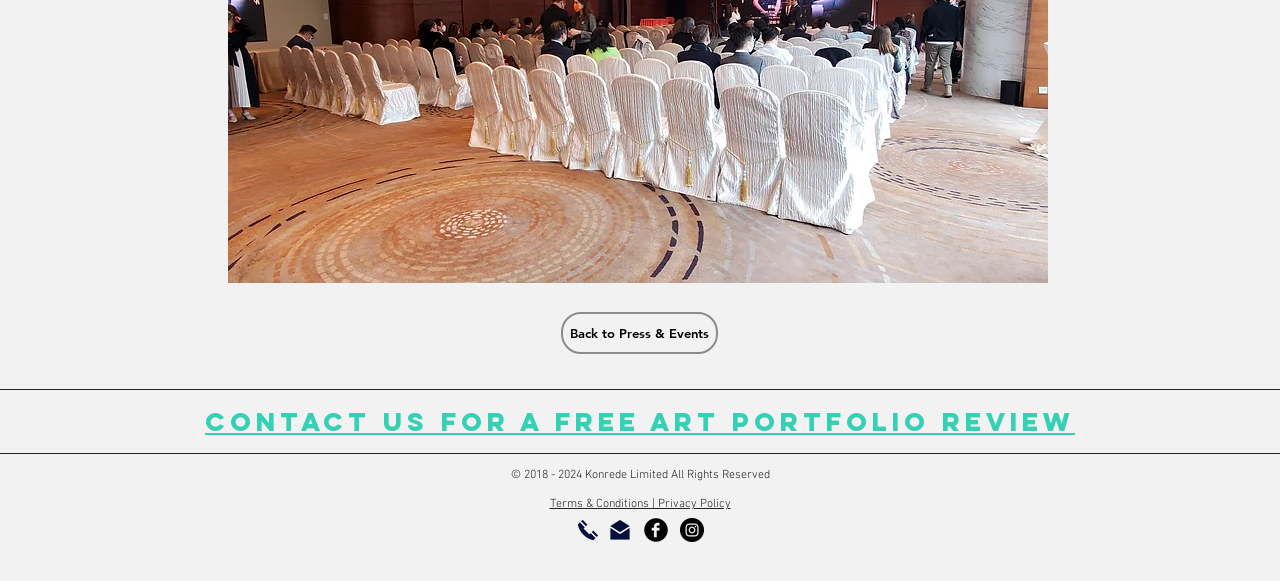Extract the bounding box coordinates of the UI element described: "aria-label="Instagram - Black Circle"". Provide the coordinates in the format [left, top, right, bottom] with values ranging from 0 to 1.

[0.531, 0.892, 0.55, 0.933]